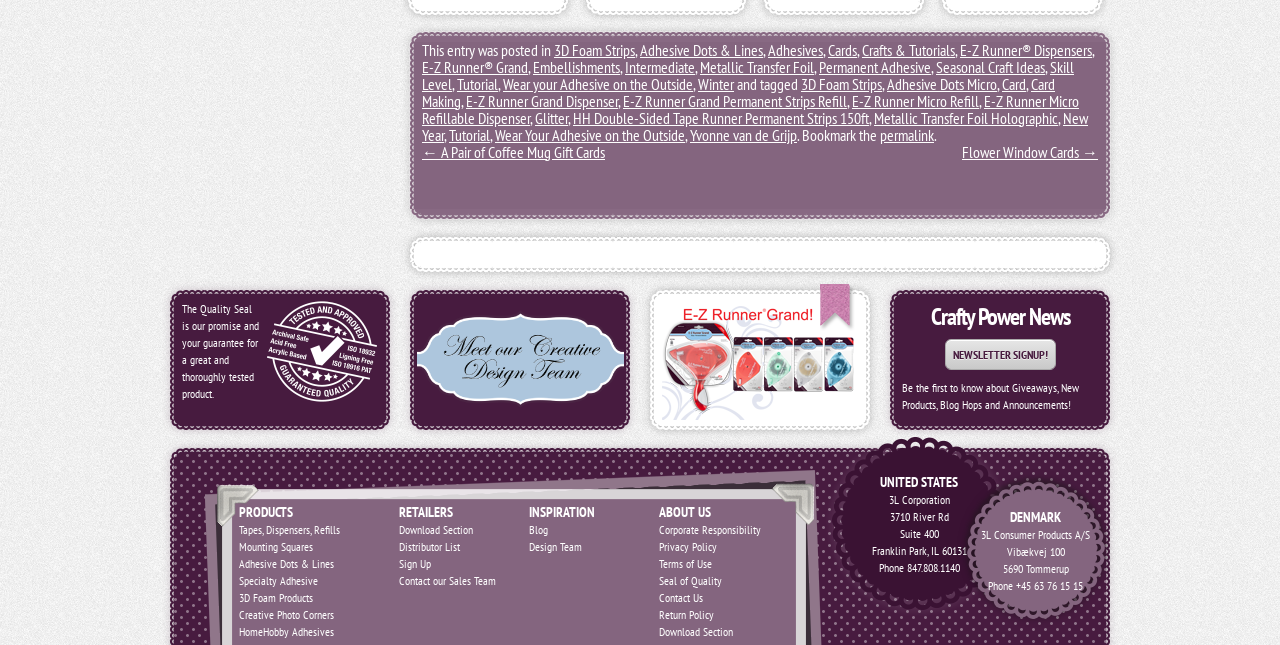Bounding box coordinates are specified in the format (top-left x, top-left y, bottom-right x, bottom-right y). All values are floating point numbers bounded between 0 and 1. Please provide the bounding box coordinate of the region this sentence describes: Adhesive Dots & Lines

[0.5, 0.061, 0.596, 0.092]